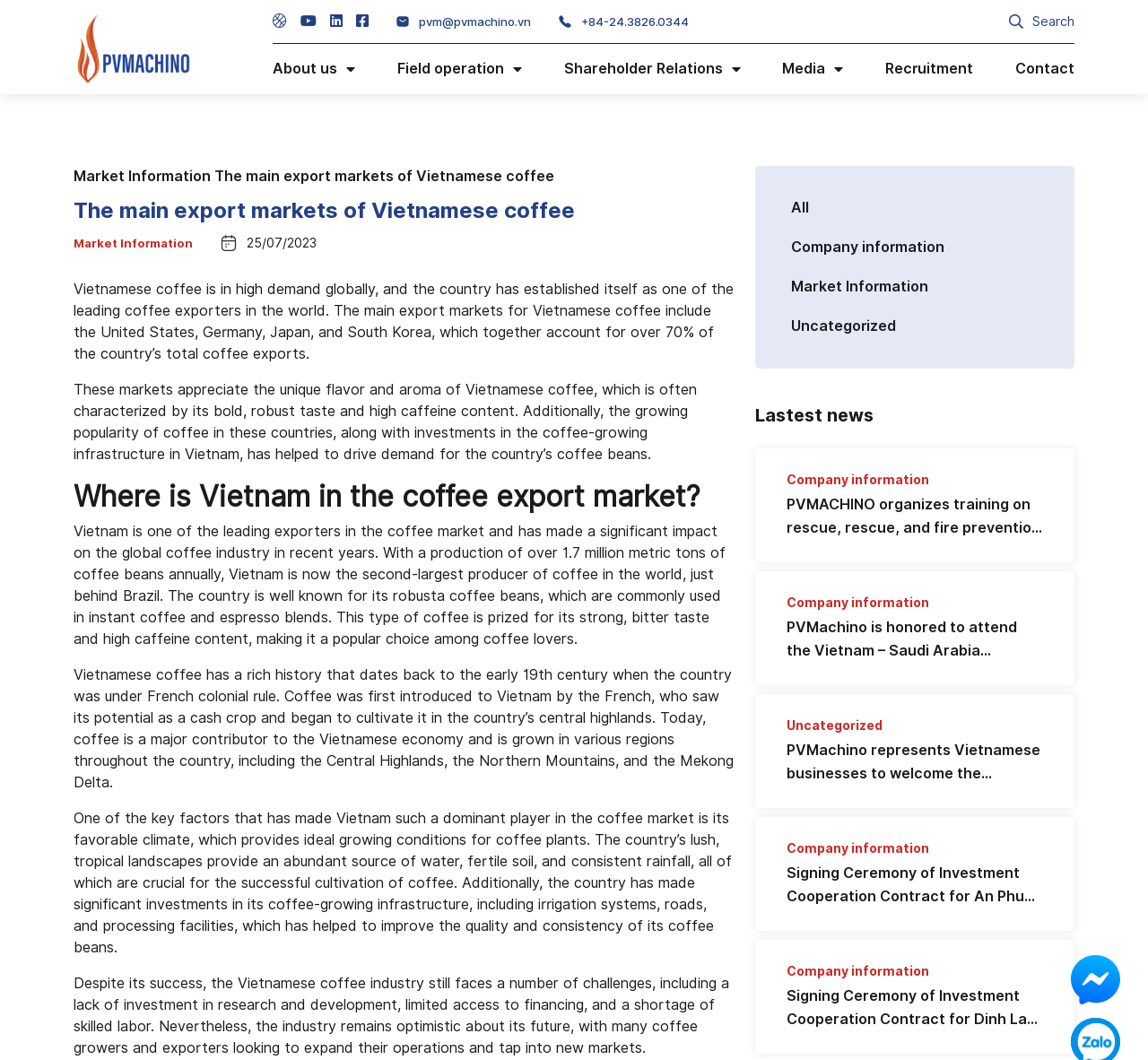Based on the image, give a detailed response to the question: What is the production of coffee beans in Vietnam annually?

I found this information by reading the text on the webpage, which states that 'With a production of over 1.7 million metric tons of coffee beans annually, Vietnam is now the second-largest producer of coffee in the world, just behind Brazil.'